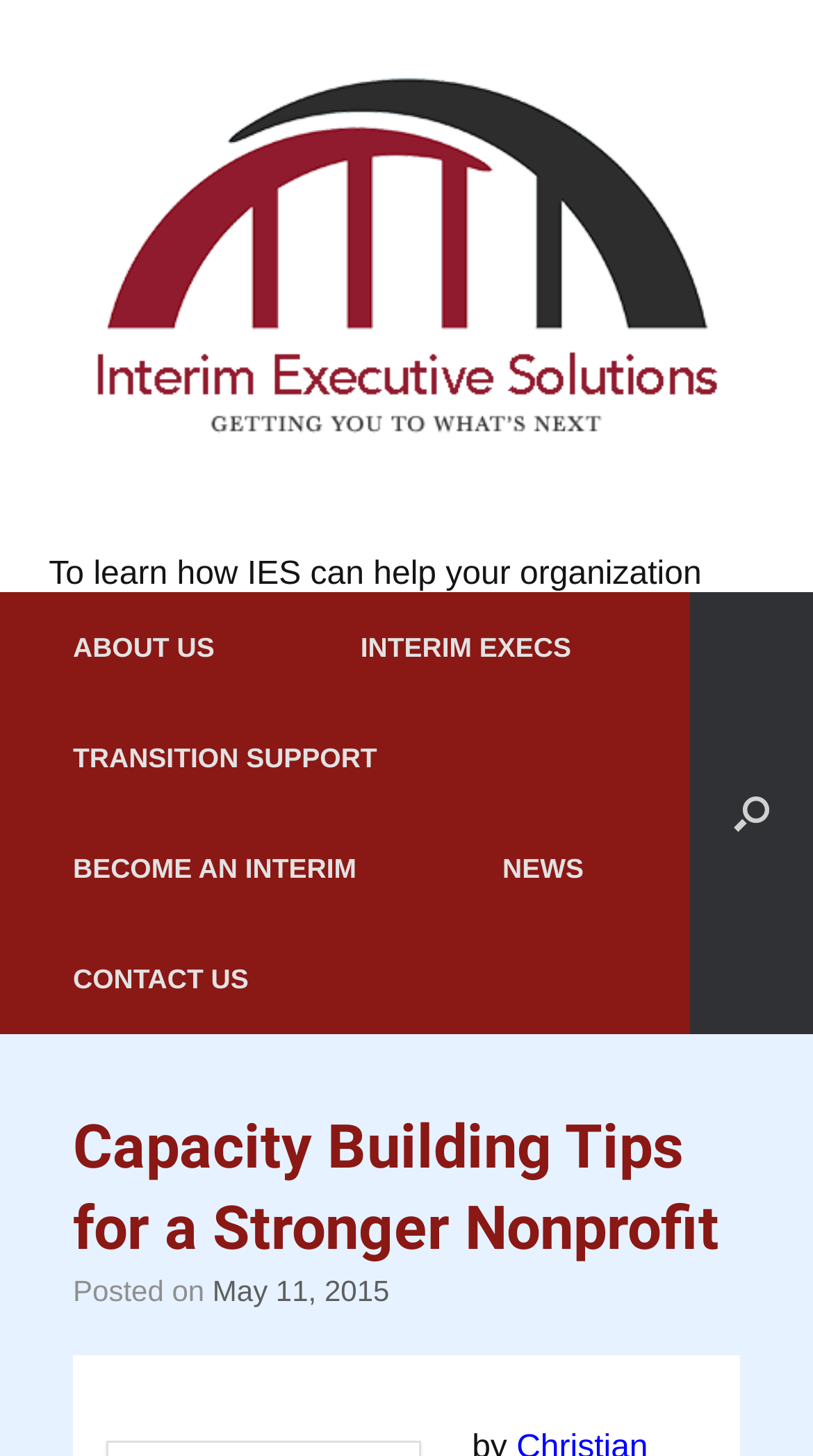Using the webpage screenshot, locate the HTML element that fits the following description and provide its bounding box: "NEWS".

[0.528, 0.558, 0.808, 0.634]